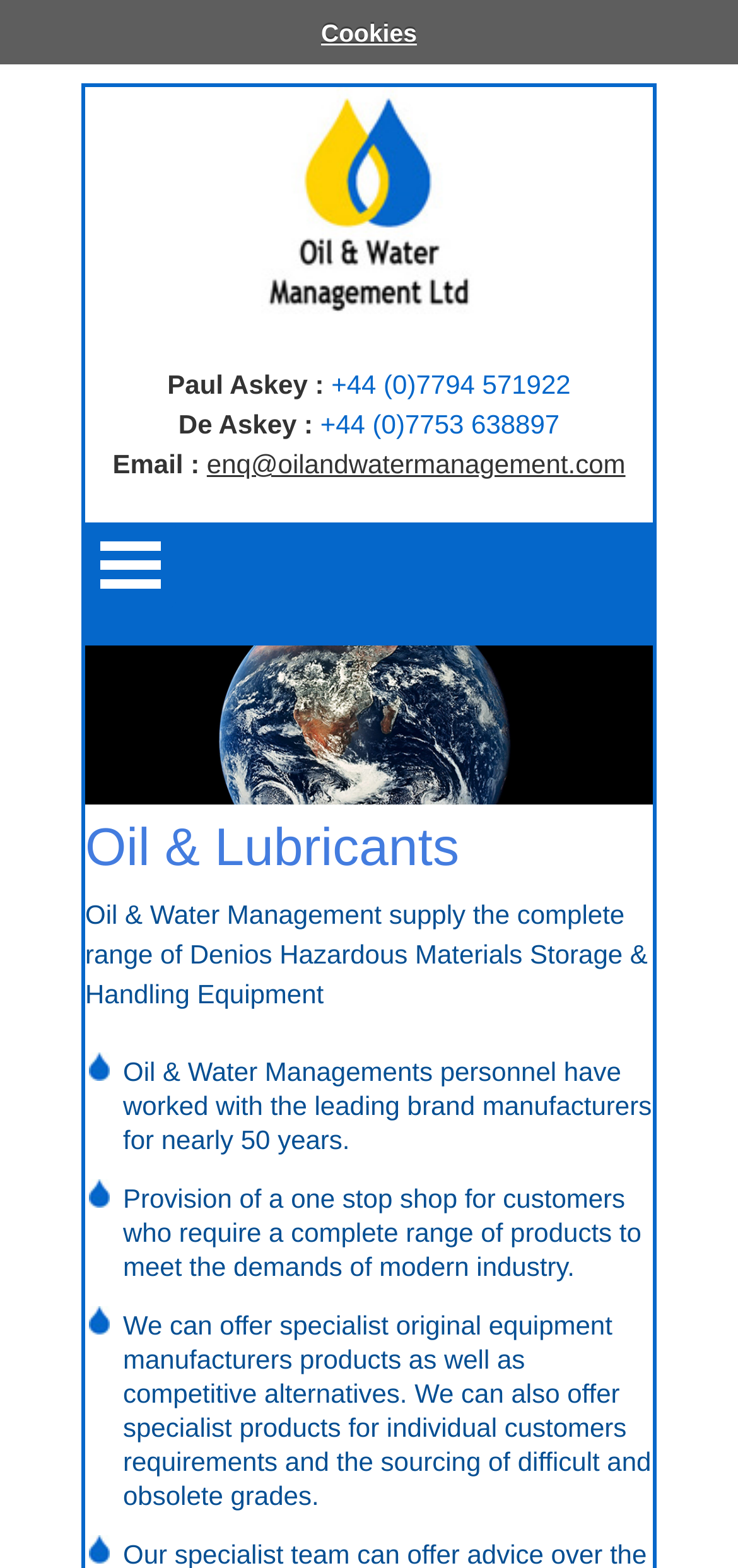Highlight the bounding box coordinates of the element you need to click to perform the following instruction: "Click the 'Cookies' link."

[0.435, 0.011, 0.565, 0.03]